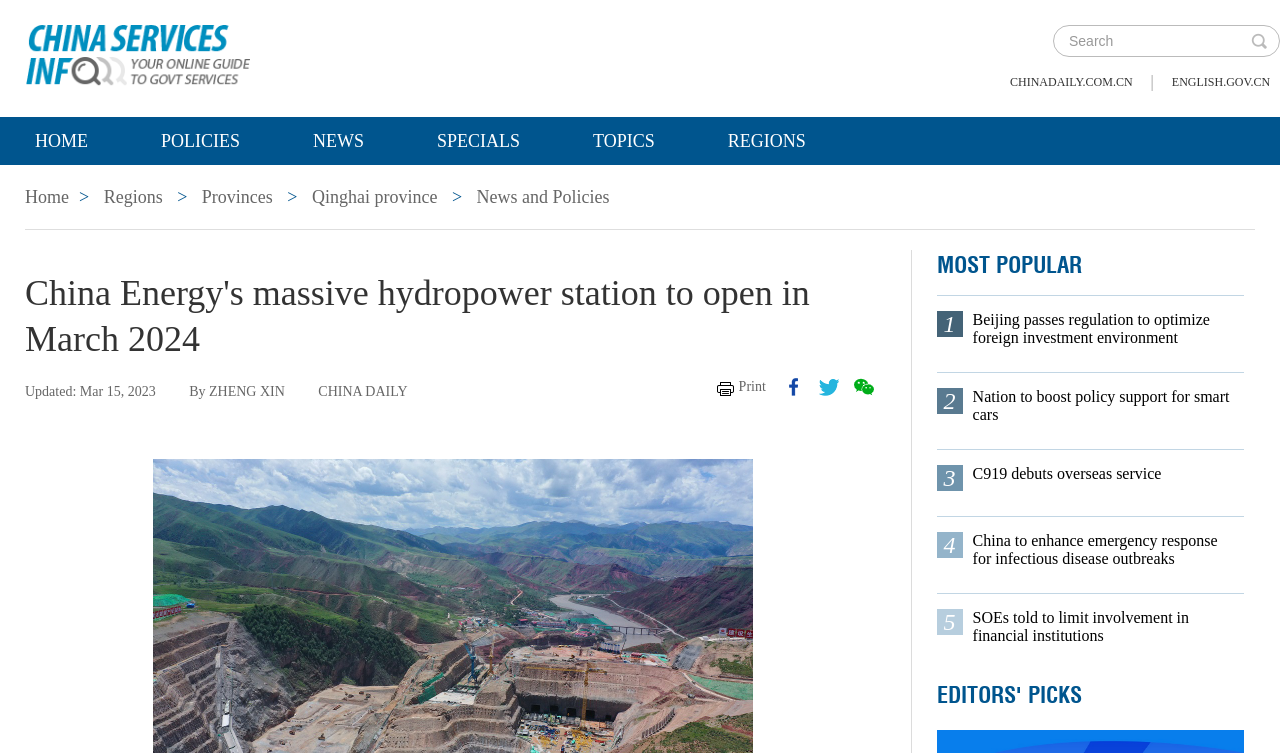What is the position of the 'Search' textbox?
Can you provide a detailed and comprehensive answer to the question?

I determined the position of the 'Search' textbox by looking at its bounding box coordinates, which indicate that it is located at the top-right corner of the webpage.